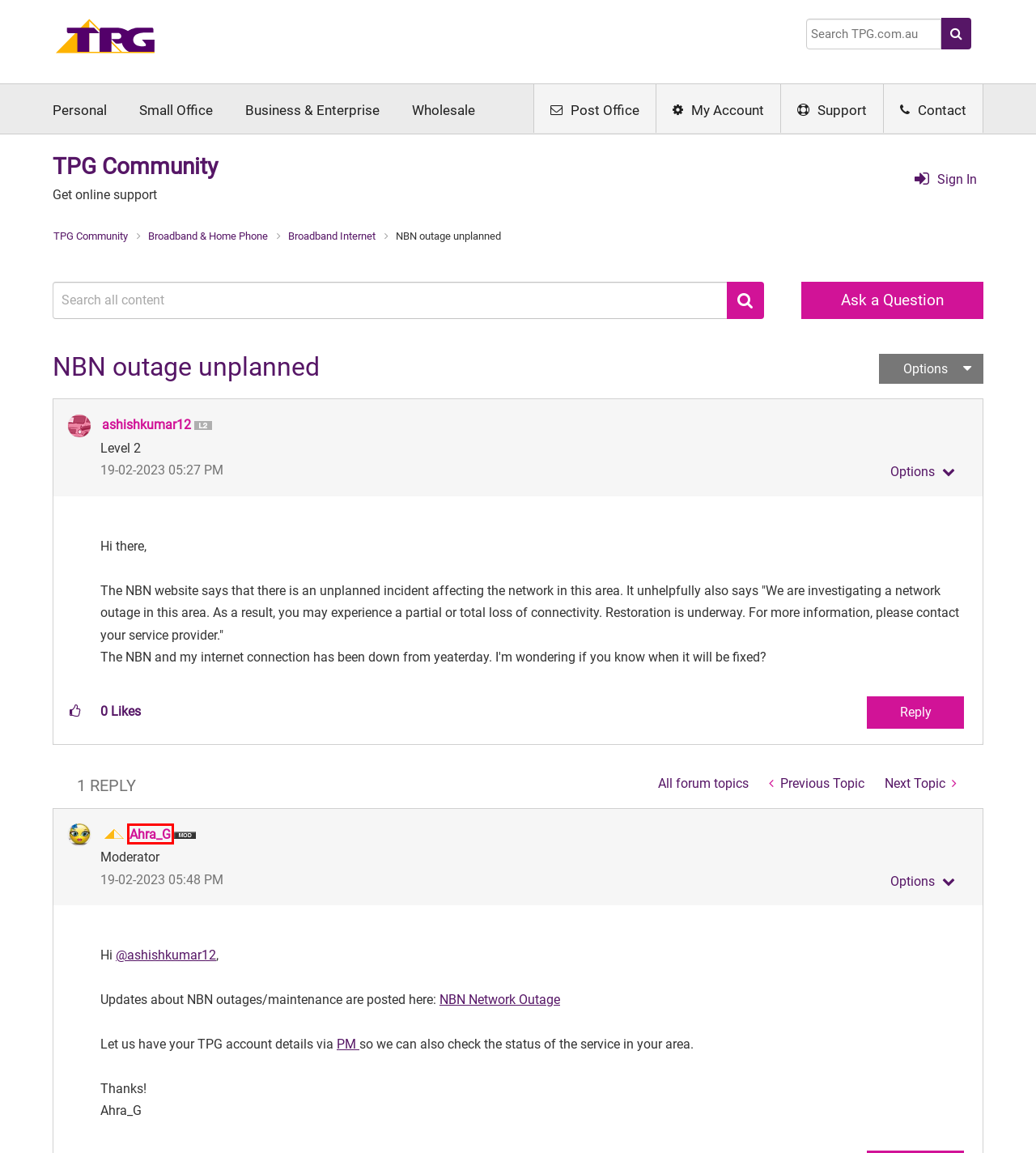Look at the screenshot of a webpage with a red bounding box and select the webpage description that best corresponds to the new page after clicking the element in the red box. Here are the options:
A. Sign In to TPG Community - TPG Community
B. nbn®, Internet & Mobile Service Provider | TPG
C. TPG My Account Login
D. Contact Us | TPG
E. How do I private message (PM) in the community - TPG Community
F. Webmail
G. About Ahra_G - TPG Community
H. About ashishkumar12 - TPG Community

G